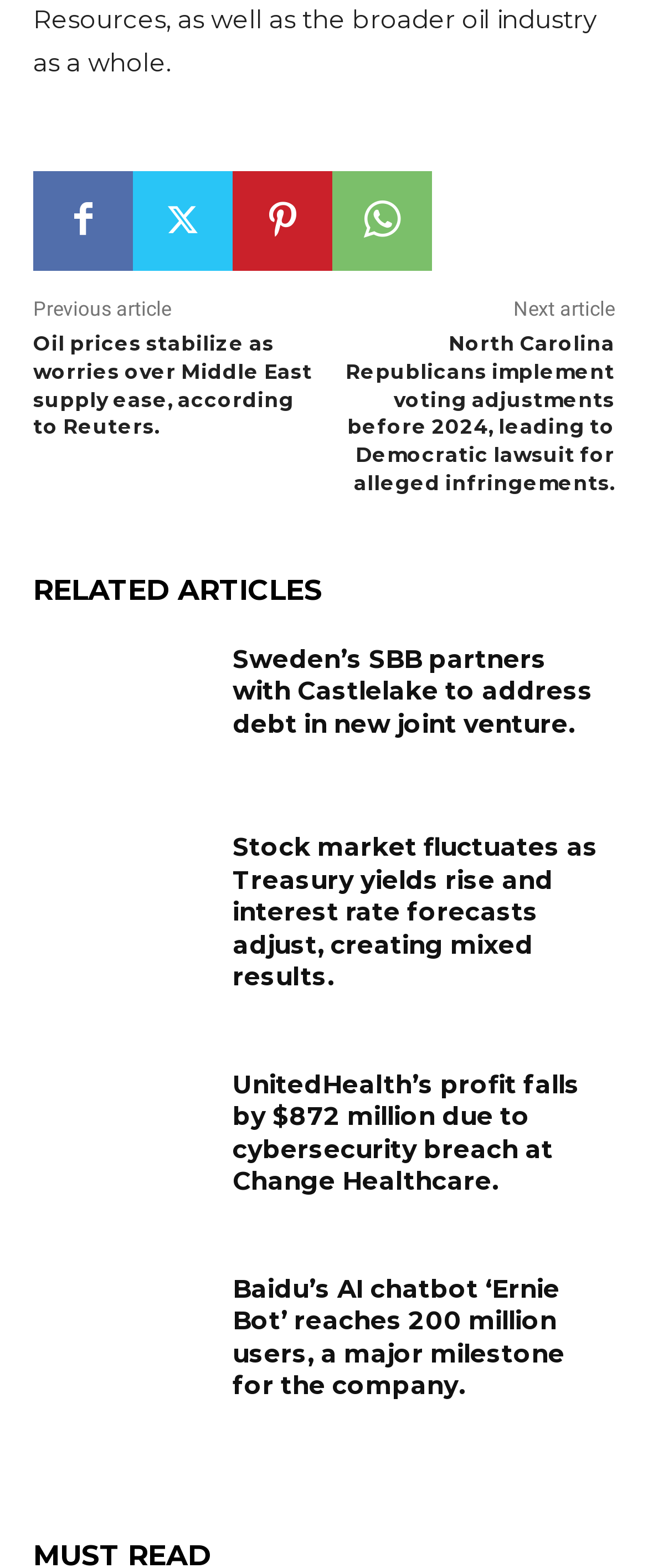Use one word or a short phrase to answer the question provided: 
What is the category of the articles listed?

News